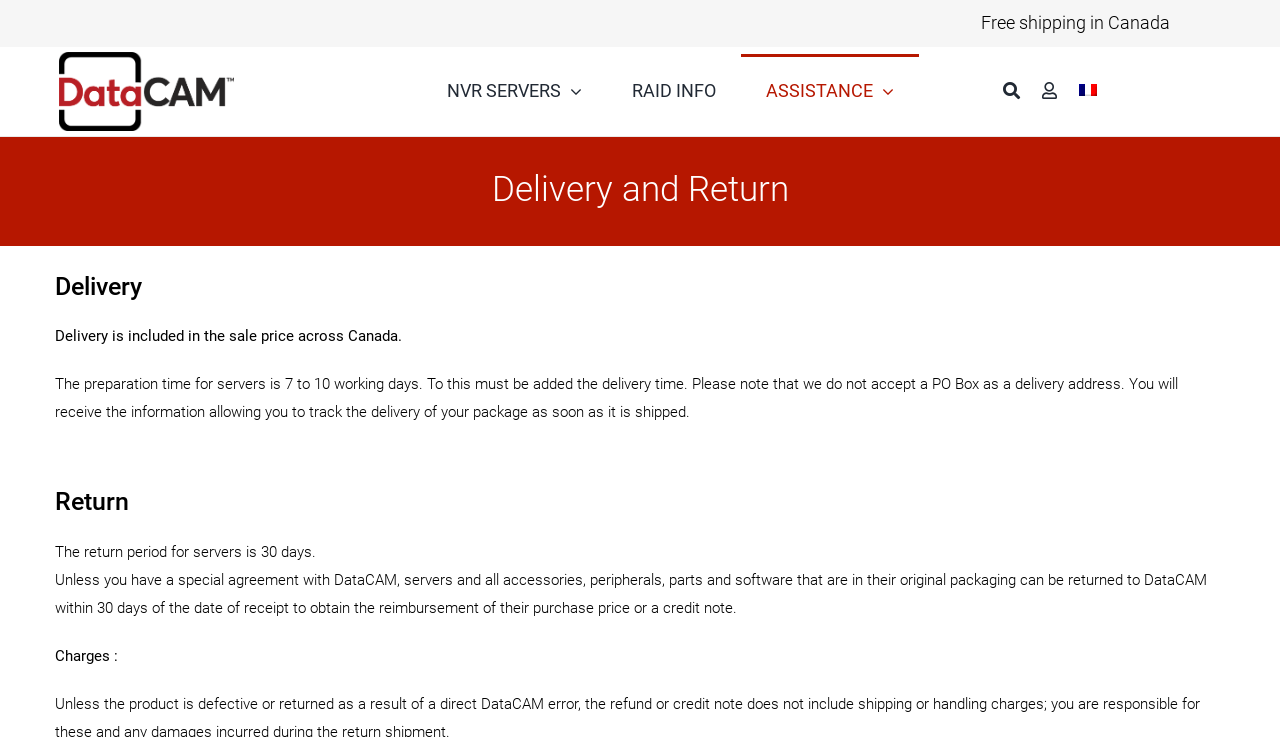Can you look at the image and give a comprehensive answer to the question:
How long does it take to prepare servers for delivery?

According to the webpage, the preparation time for servers is mentioned as '7 to 10 working days' which is the time it takes to prepare servers for delivery.